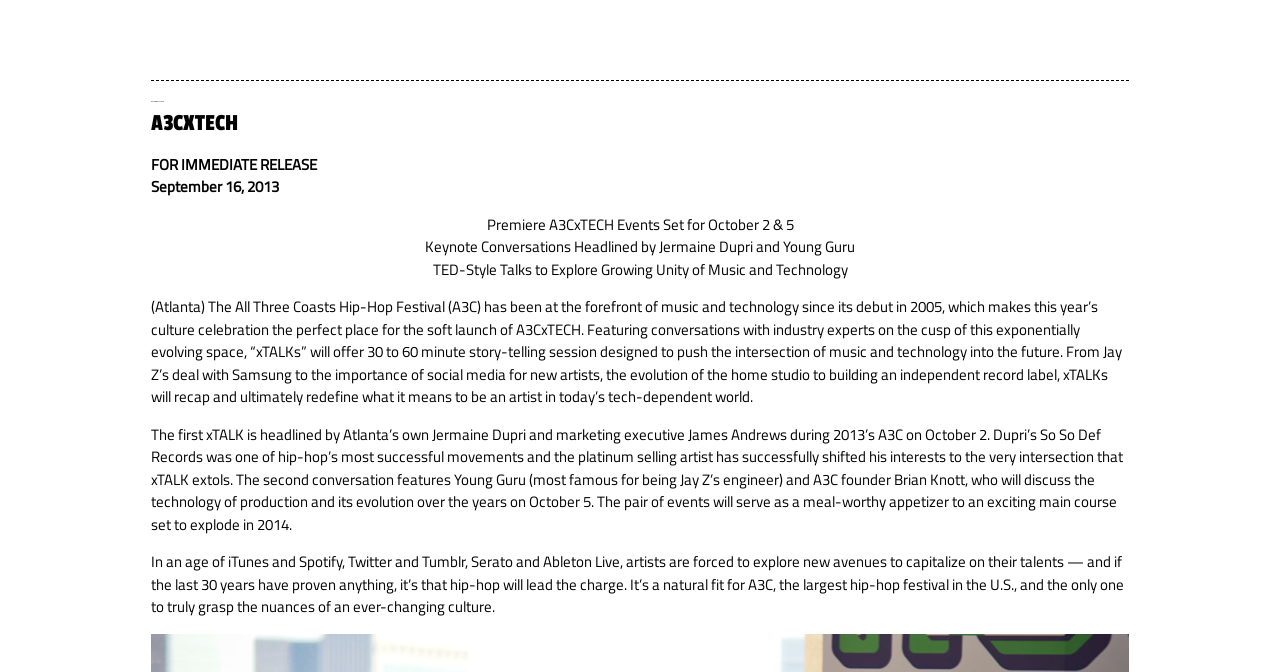What is the name of the festival mentioned in the text?
Look at the screenshot and give a one-word or phrase answer.

A3C